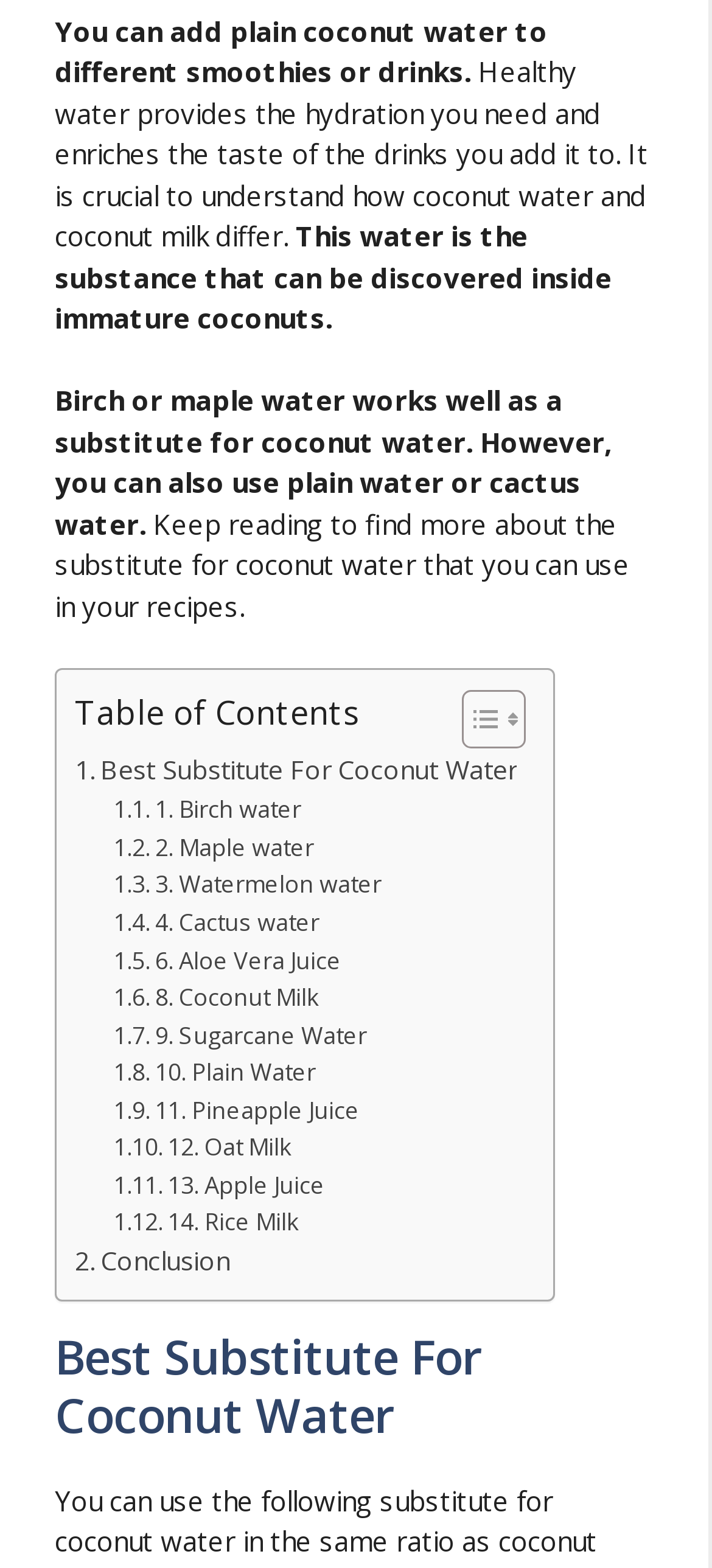What is the title of the section that lists substitutes for coconut water?
Please provide a comprehensive answer based on the visual information in the image.

The section that lists substitutes for coconut water has a heading 'Best Substitute For Coconut Water', which indicates that this is the title of the section.